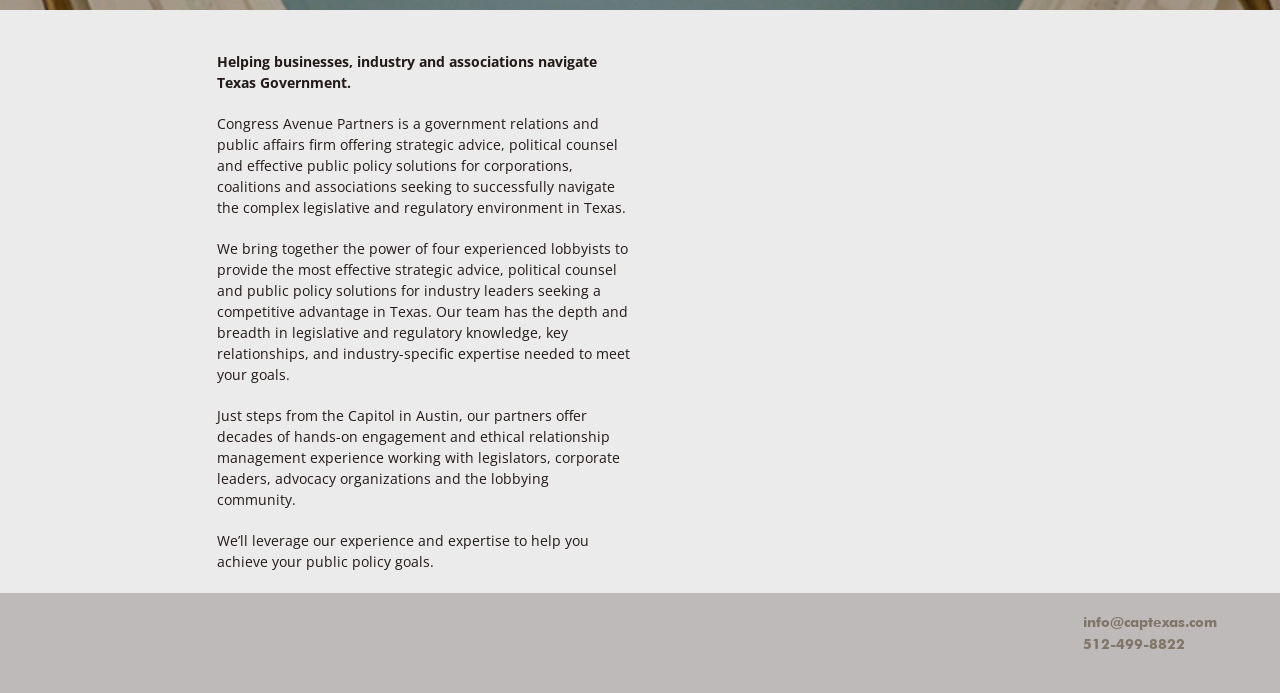Based on the element description "512-499-8822", predict the bounding box coordinates of the UI element.

[0.846, 0.918, 0.926, 0.941]